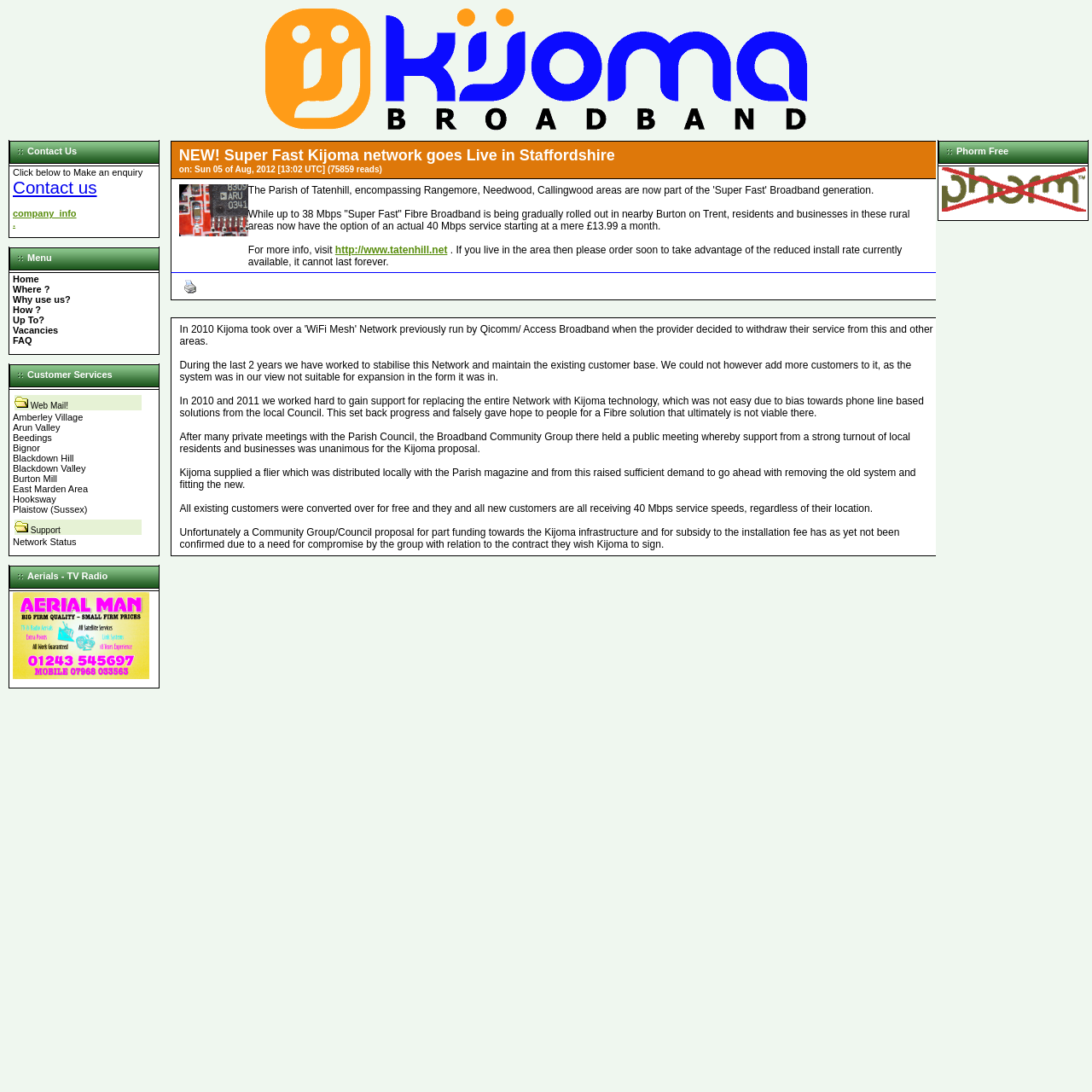Determine the bounding box coordinates for the UI element described. Format the coordinates as (top-left x, top-left y, bottom-right x, bottom-right y) and ensure all values are between 0 and 1. Element description: title="Phorm Free"

[0.862, 0.186, 0.995, 0.195]